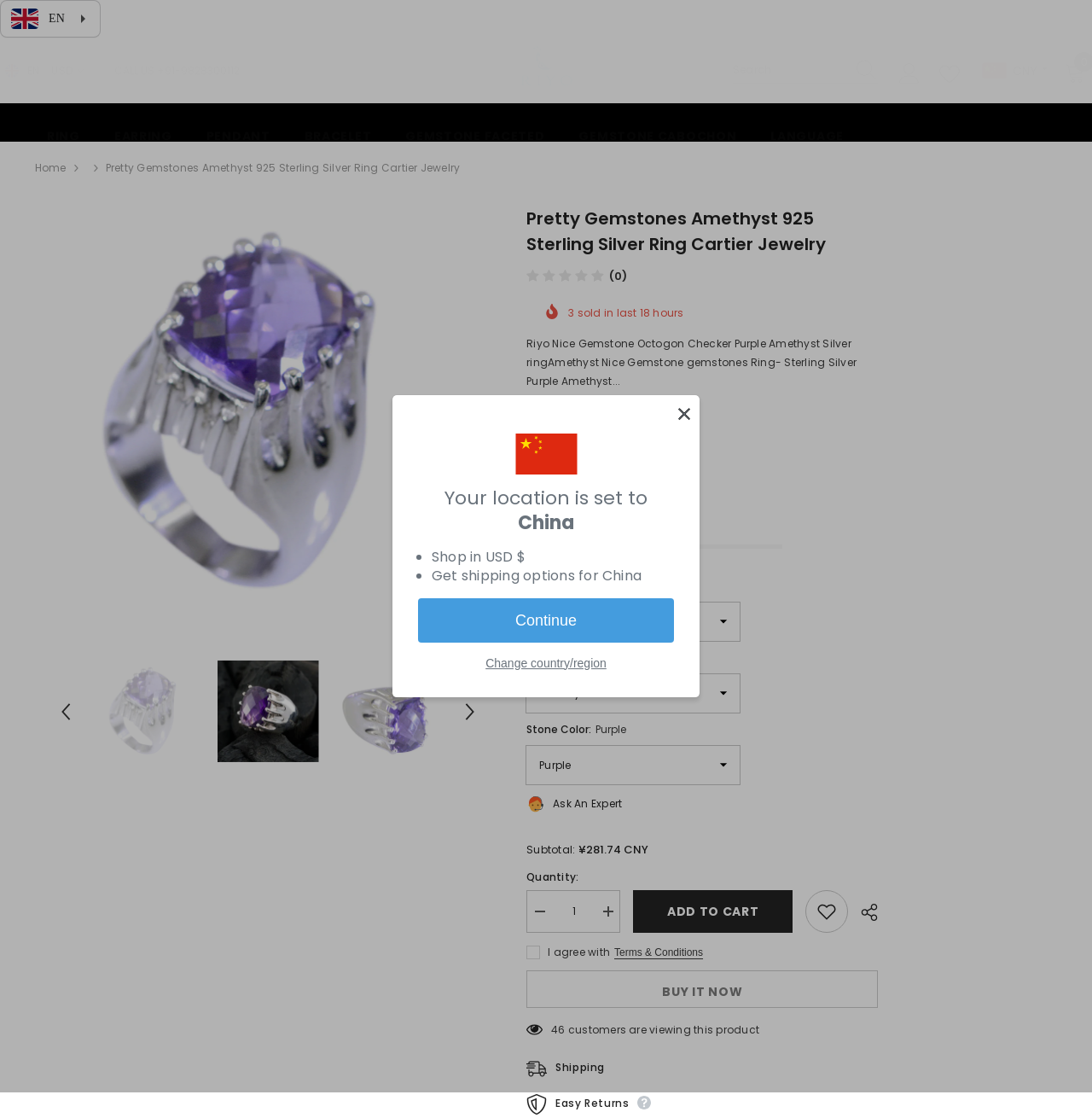Using the image as a reference, answer the following question in as much detail as possible:
What is the product type of the current item?

The product type of the current item is a Ring, which can be inferred from the text 'RING' in the navigation section and the product description 'Riyo Nice Gemstone Octogon Checker Purple Amethyst Silver ring'.